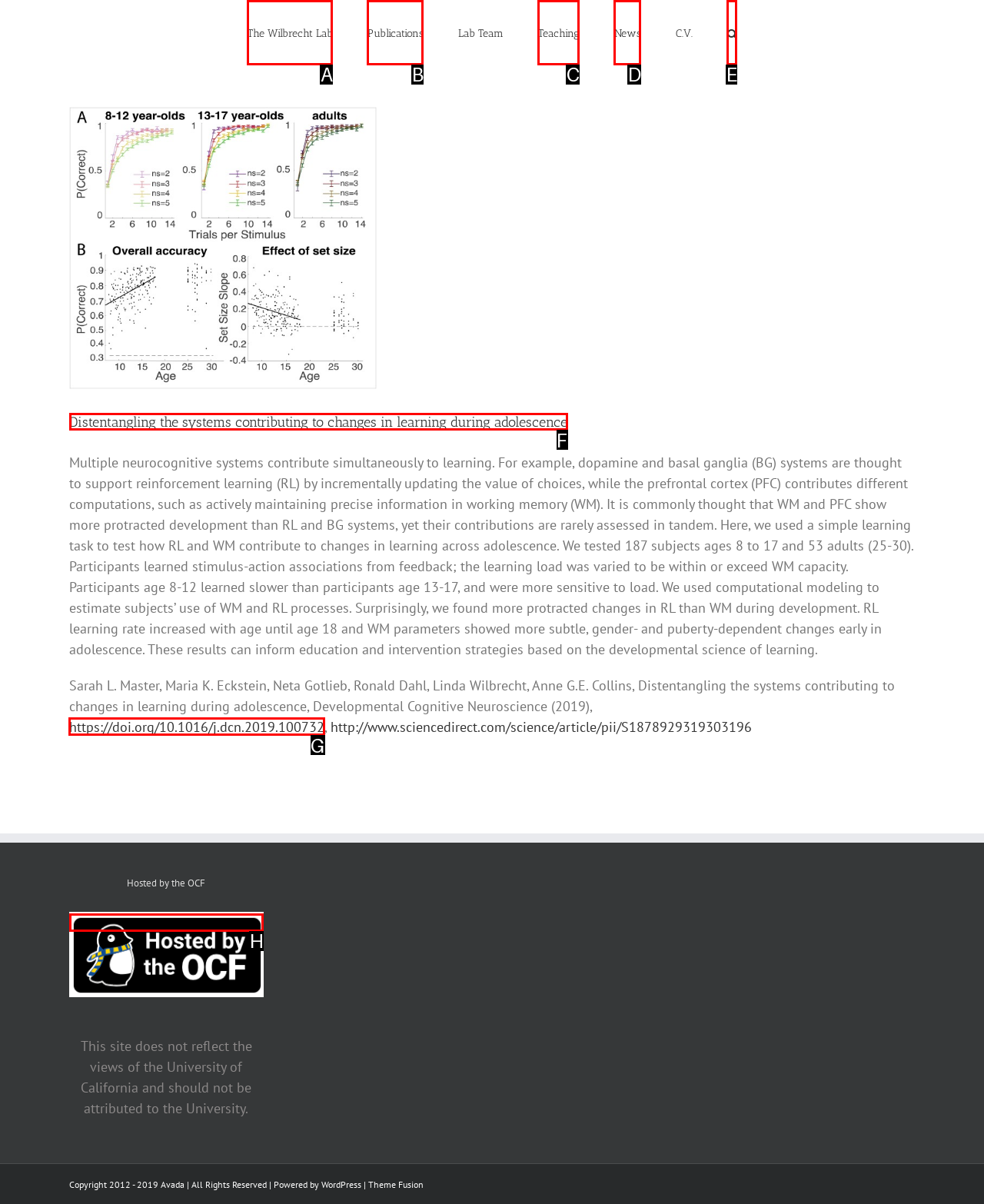Identify the correct UI element to click to achieve the task: Read the latest news.
Answer with the letter of the appropriate option from the choices given.

None